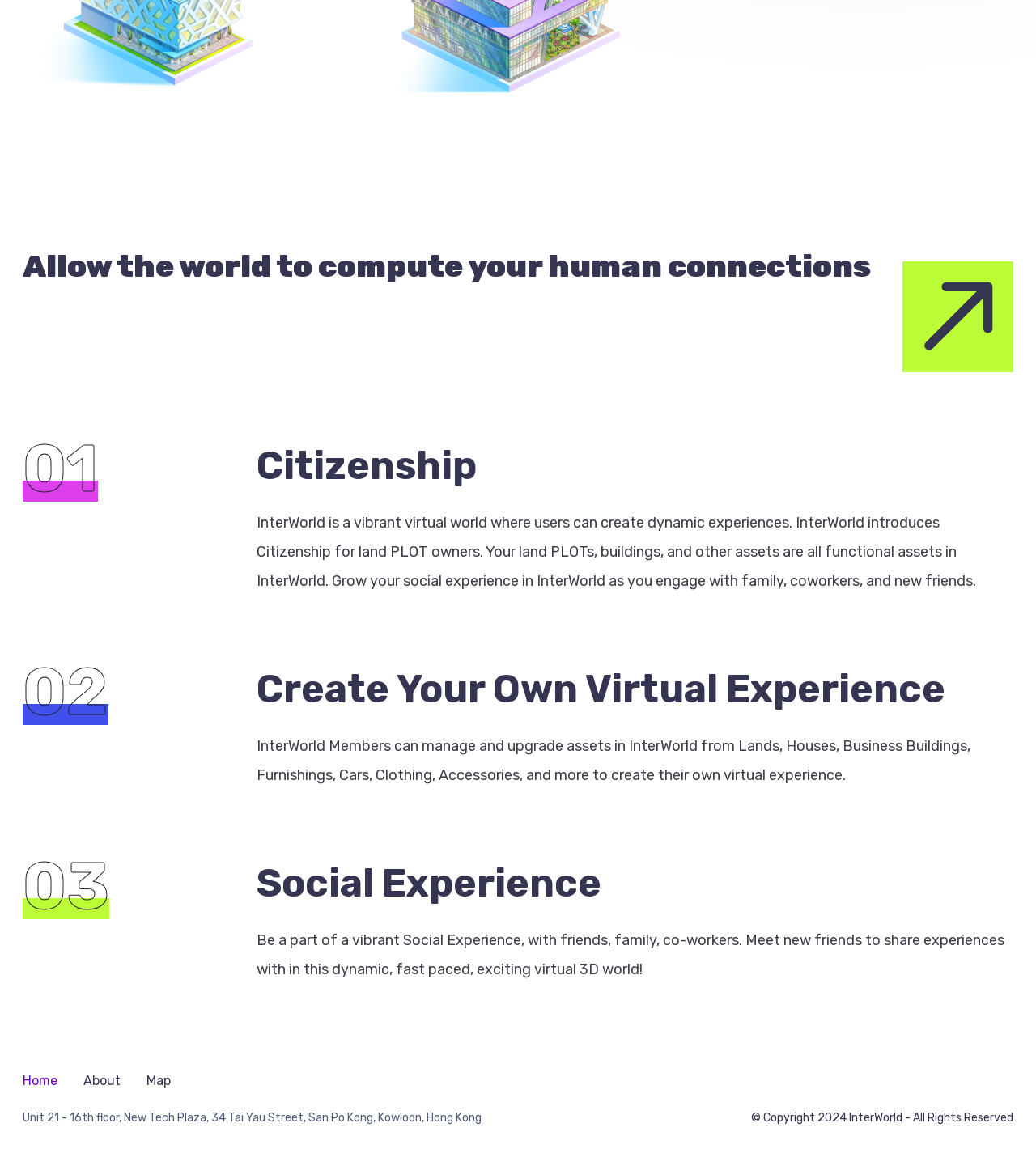Please examine the image and answer the question with a detailed explanation:
What can users manage and upgrade in InterWorld?

According to the text, InterWorld Members can manage and upgrade assets in InterWorld from Lands, Houses, Business Buildings, Furnishings, Cars, Clothing, Accessories, and more to create their own virtual experience.